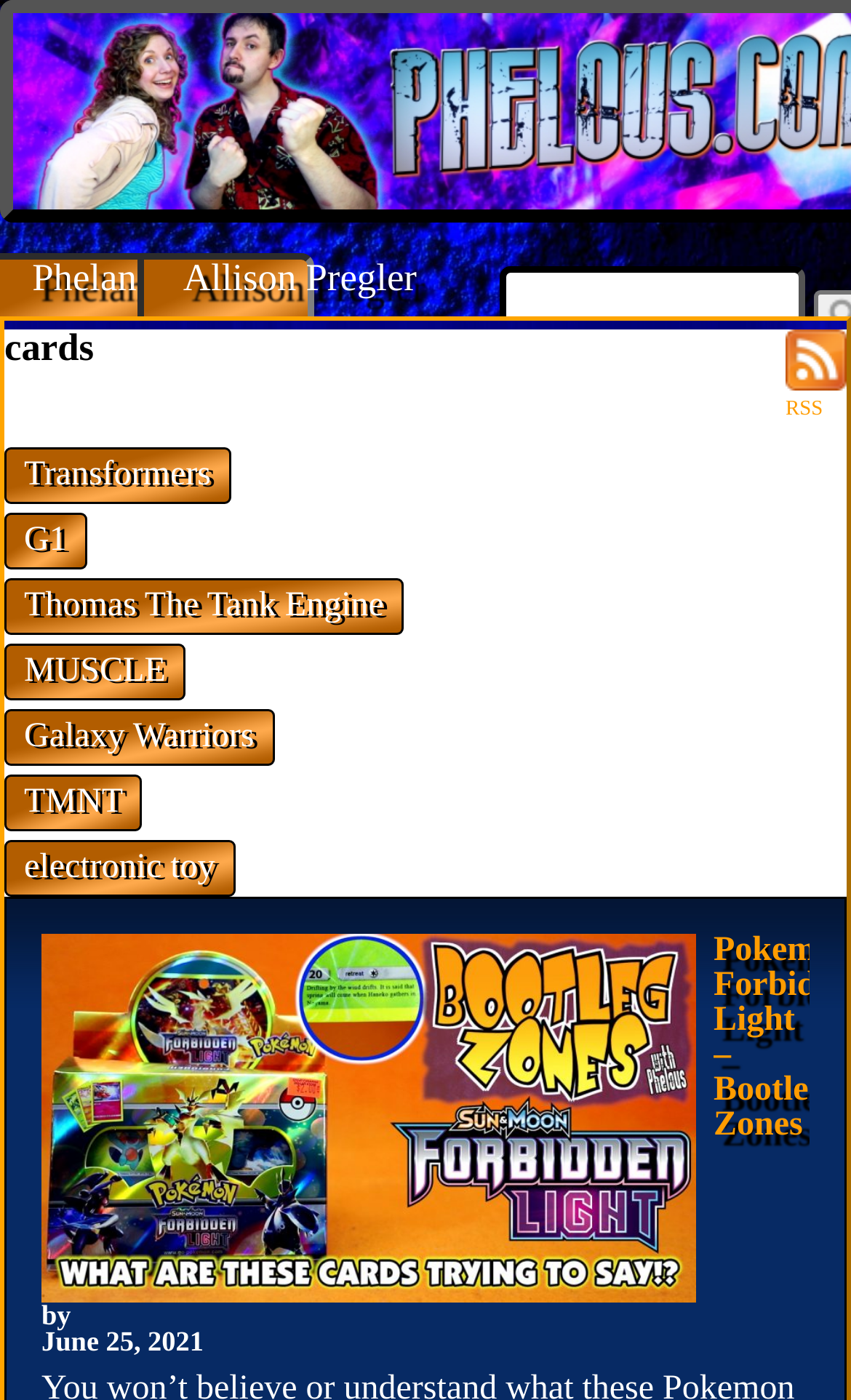Provide the bounding box coordinates of the HTML element described as: "Transformers". The bounding box coordinates should be four float numbers between 0 and 1, i.e., [left, top, right, bottom].

[0.005, 0.319, 0.271, 0.36]